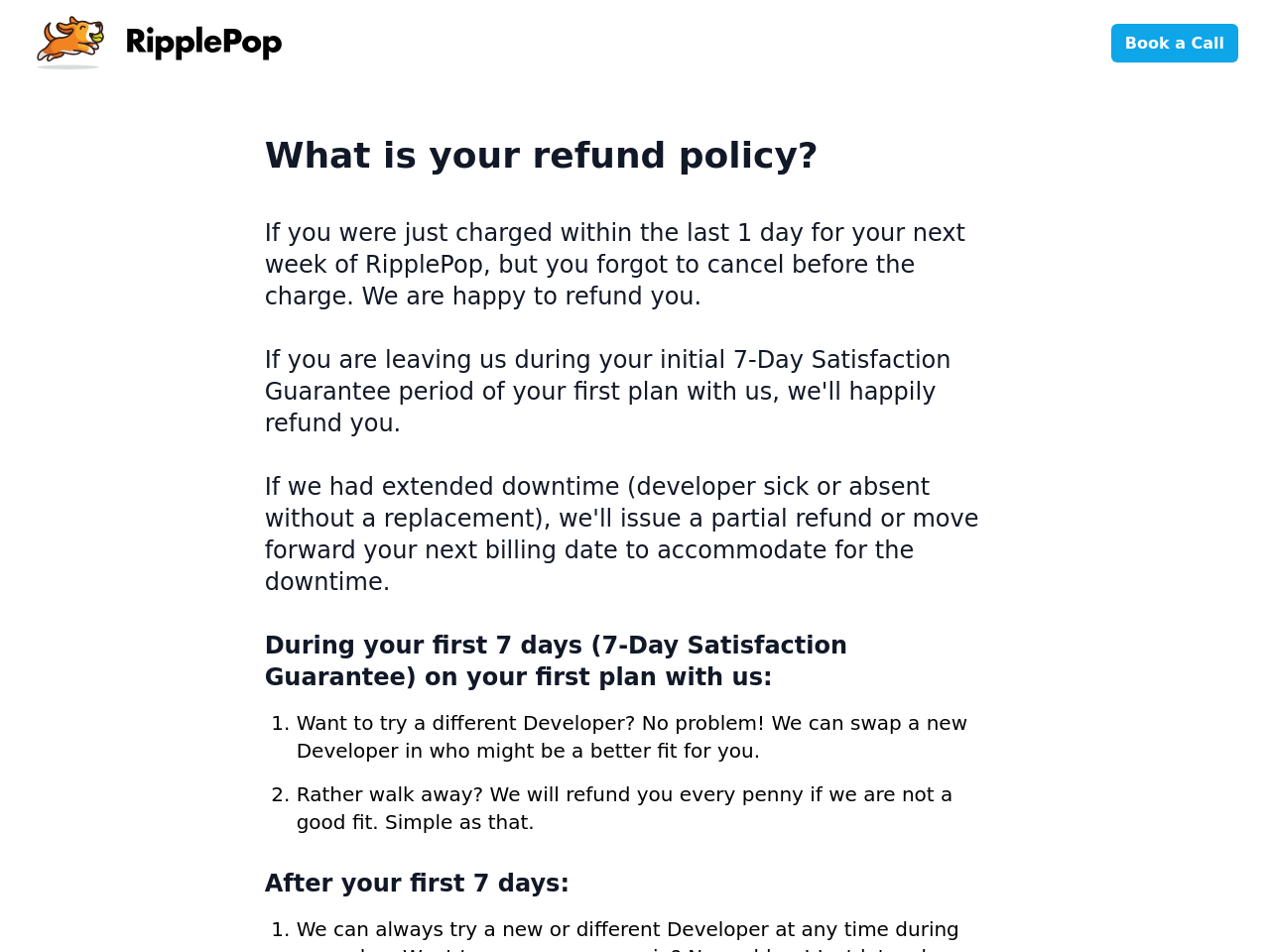Locate the bounding box of the UI element based on this description: "parent_node: Book a Call". Provide four float numbers between 0 and 1 as [left, top, right, bottom].

[0.025, 0.0, 0.225, 0.089]